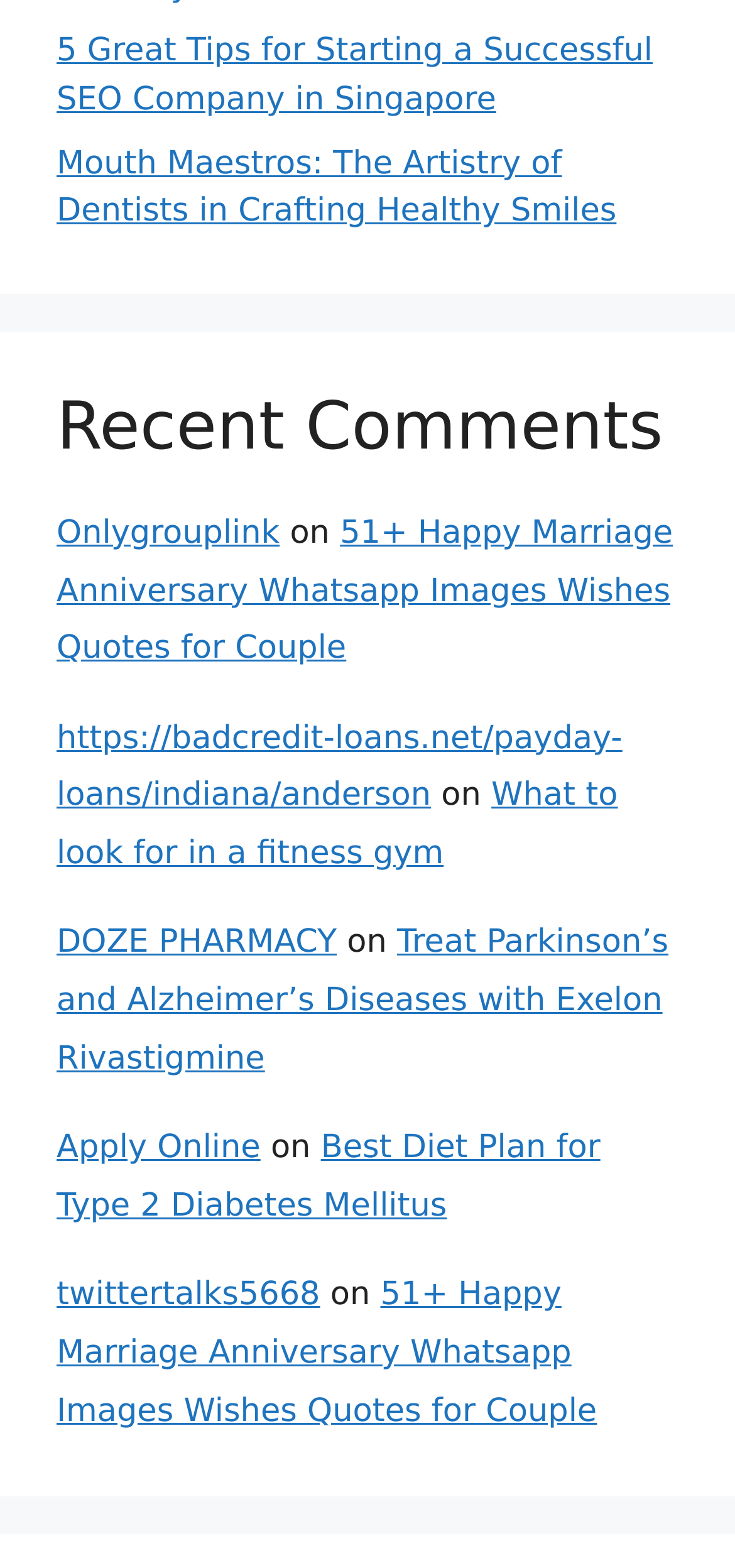What is the position of the 'Recent Comments' heading?
Provide an in-depth and detailed explanation in response to the question.

I compared the y1 and y2 coordinates of the 'Recent Comments' heading with those of the article elements. The 'Recent Comments' heading has a smaller y1 value than the articles, which means it is positioned above them.